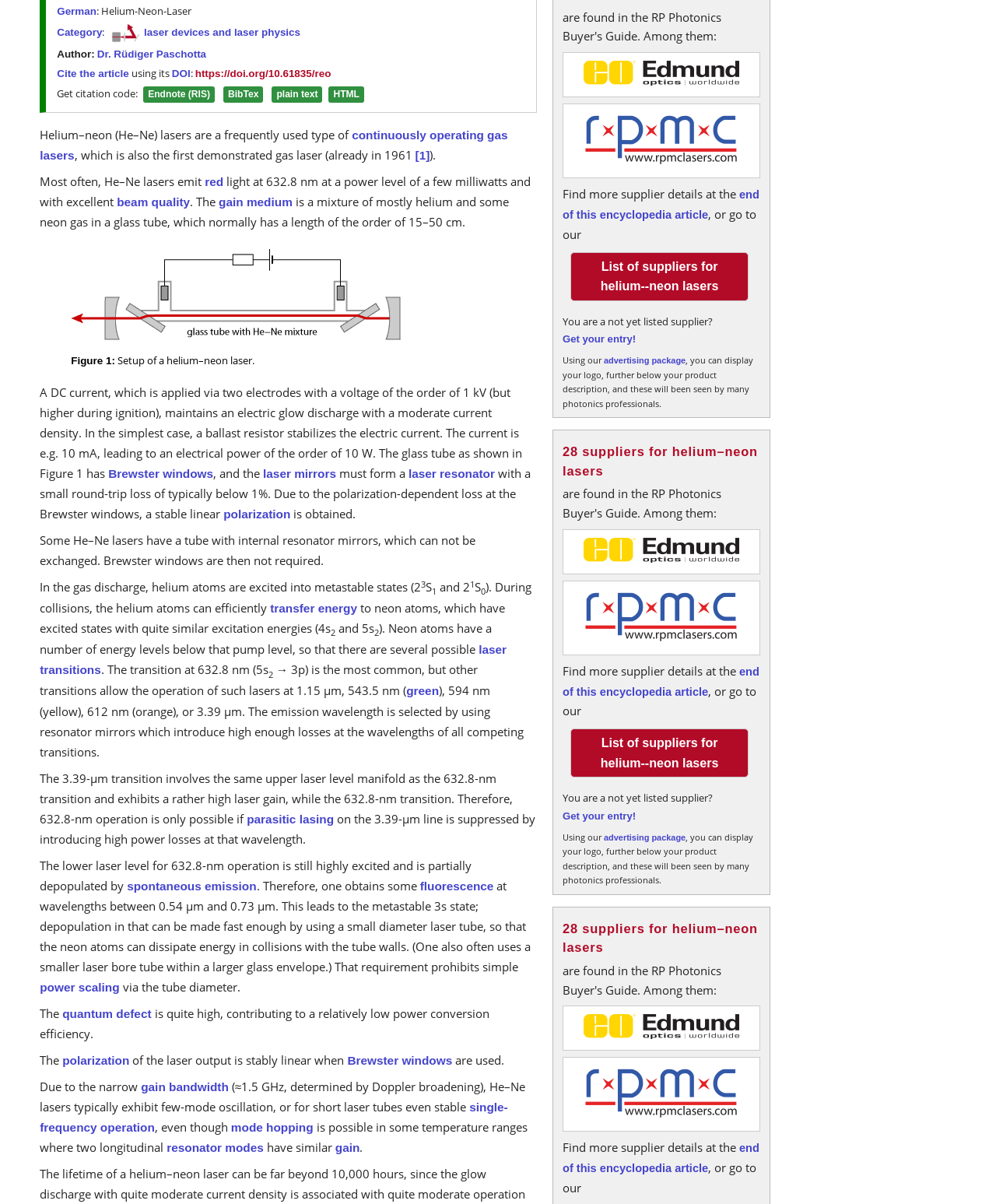Identify the bounding box for the UI element described as: "Endnote (RIS)". The coordinates should be four float numbers between 0 and 1, i.e., [left, top, right, bottom].

[0.144, 0.072, 0.216, 0.086]